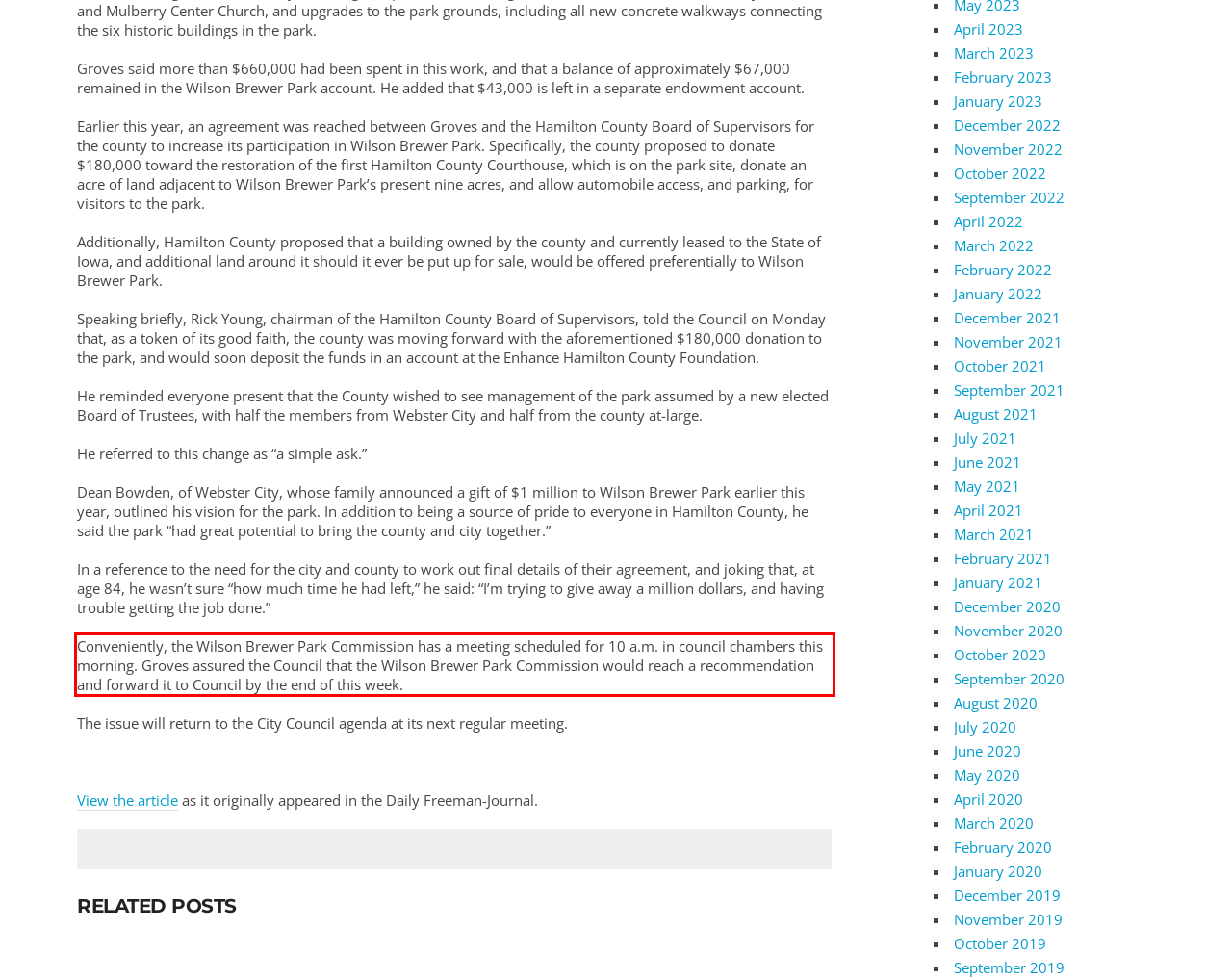Look at the screenshot of the webpage, locate the red rectangle bounding box, and generate the text content that it contains.

Conveniently, the Wilson Brewer Park Commission has a meeting scheduled for 10 a.m. in council chambers this morning. Groves assured the Council that the Wilson Brewer Park Commission would reach a recommendation and forward it to Council by the end of this week.